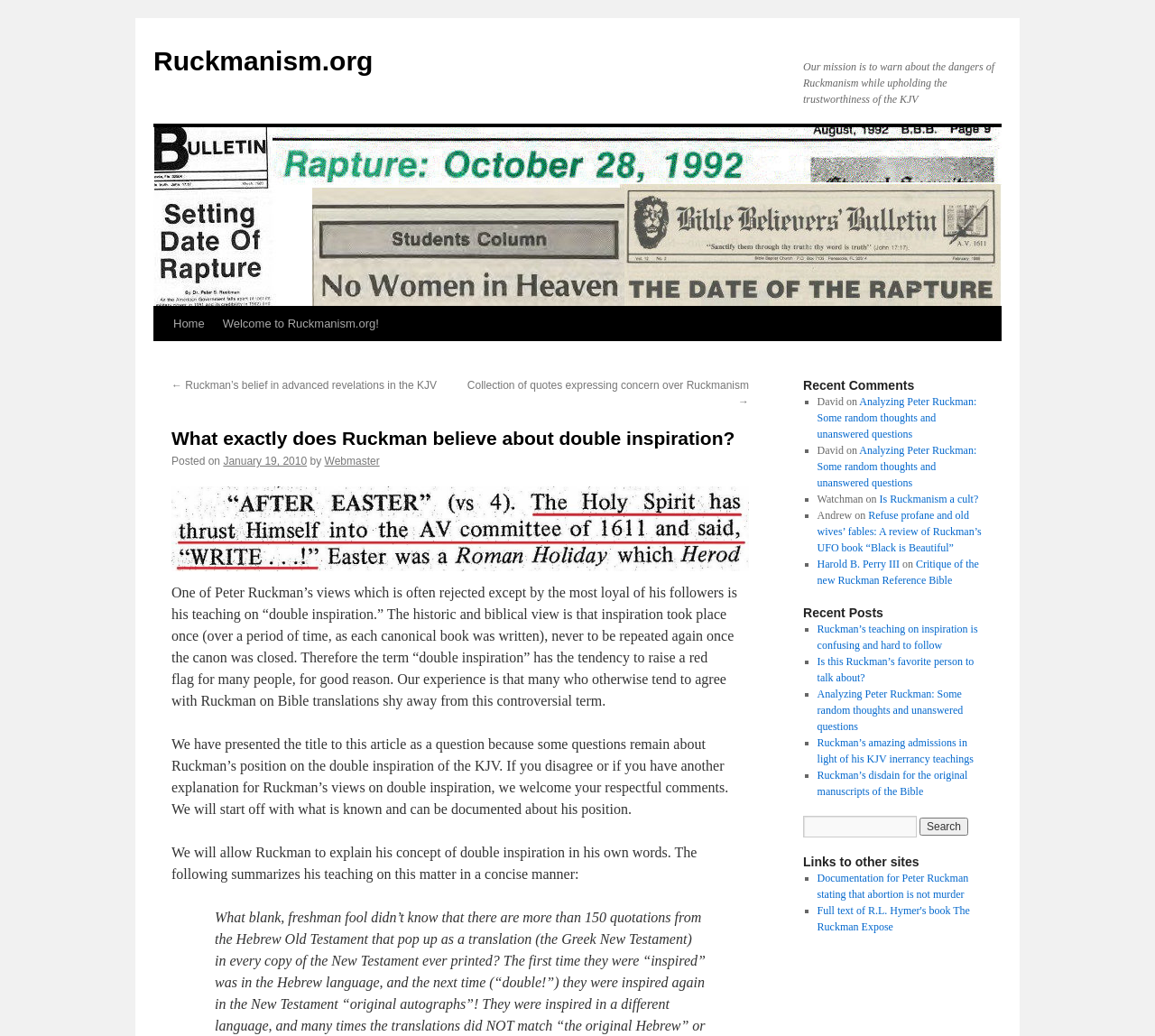Calculate the bounding box coordinates for the UI element based on the following description: "Welcome to Ruckmanism.org!". Ensure the coordinates are four float numbers between 0 and 1, i.e., [left, top, right, bottom].

[0.185, 0.296, 0.336, 0.329]